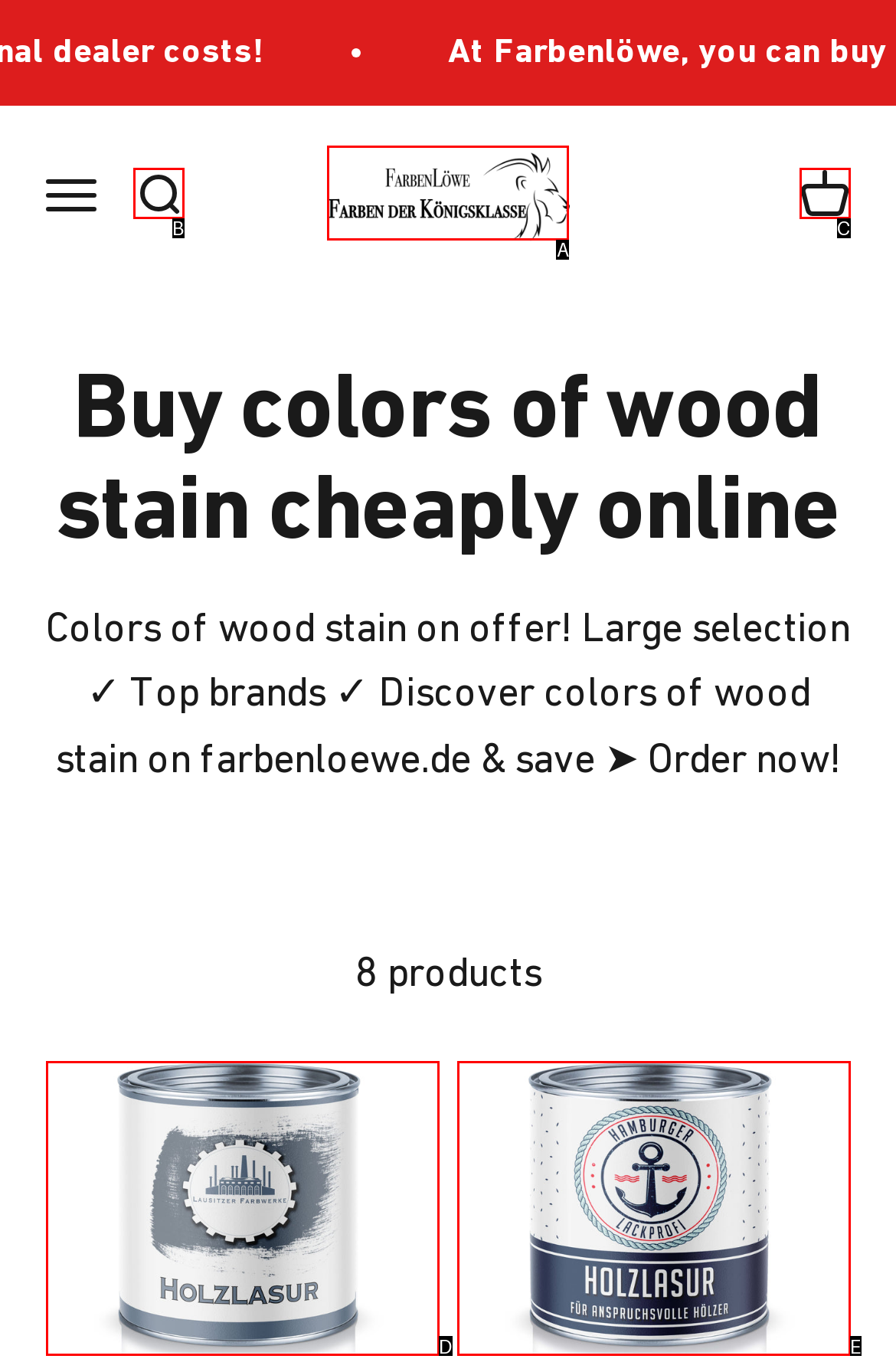Identify the letter that best matches this UI element description: farbenloewe.de
Answer with the letter from the given options.

A